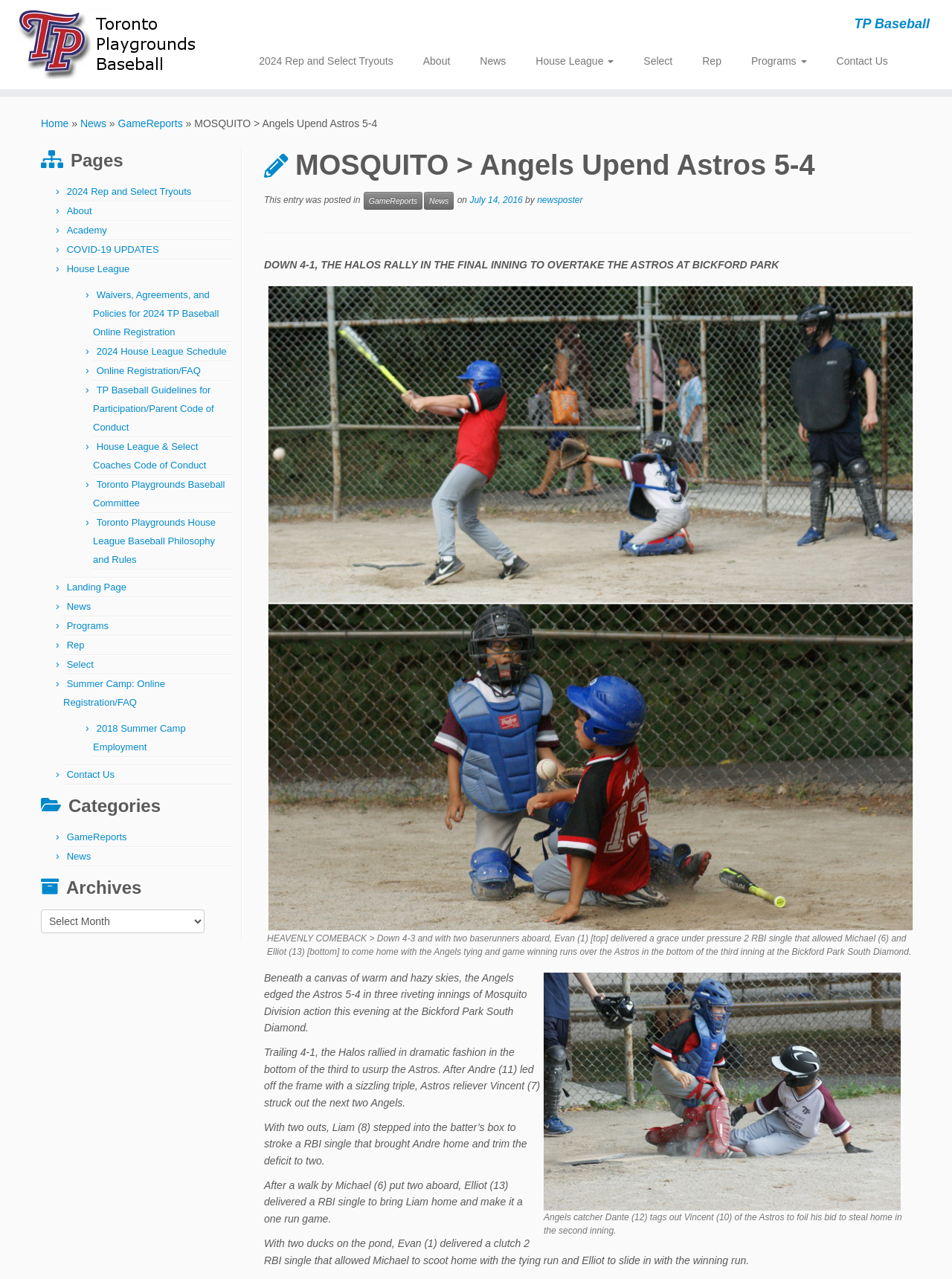Please predict the bounding box coordinates (top-left x, top-left y, bottom-right x, bottom-right y) for the UI element in the screenshot that fits the description: Toronto Playgrounds Baseball Committee

[0.098, 0.375, 0.236, 0.398]